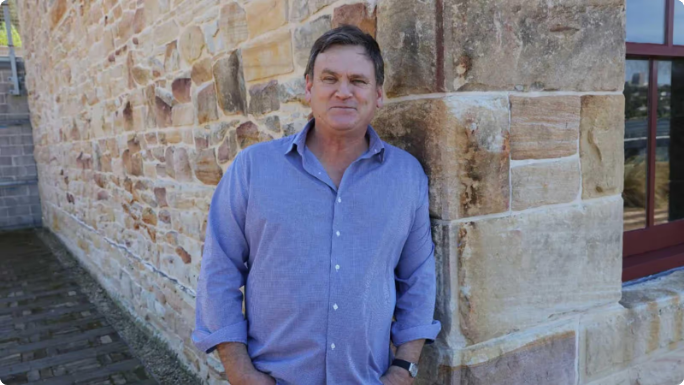Respond to the question below with a single word or phrase:
What is the narrative associated with this image?

Rare diseases